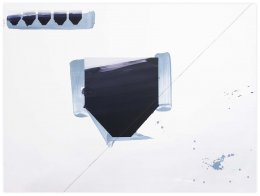Please provide a comprehensive answer to the question based on the screenshot: What color is used to introduce a dynamic element in the lower right corner?

The artwork 'Linéament 04, 2016' features subtle splashes of lighter blue in the lower right corner, which introduces a dynamic element and encourages viewers to explore the interplay of shapes and colors in the composition.